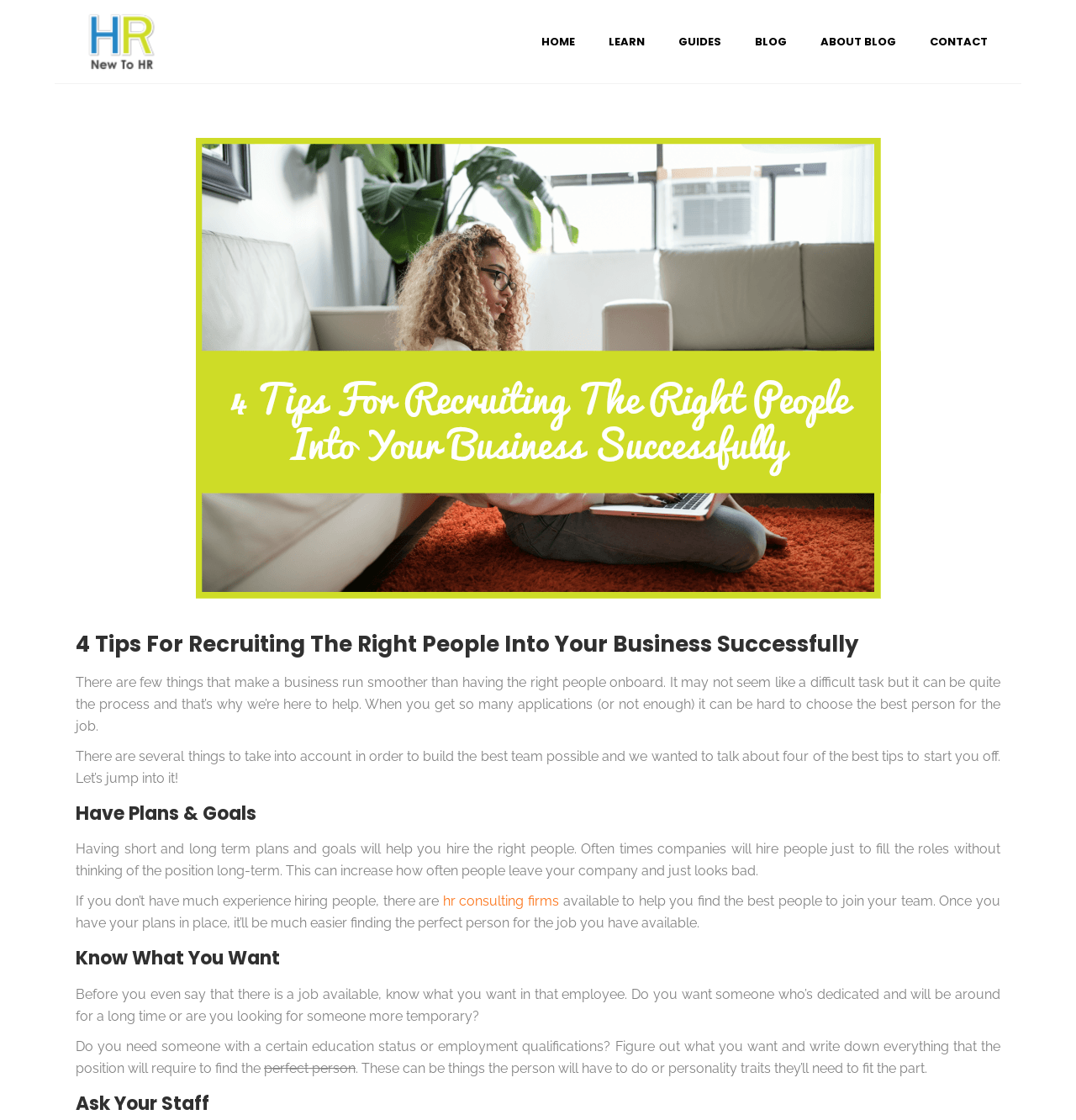What is the name of the logo?
Give a detailed and exhaustive answer to the question.

The logo is located at the top left corner of the webpage, and it has three images: 'logo', 'dark logo', and 'light logo'. Based on the context, it can be inferred that the logo belongs to 'New To HR'.